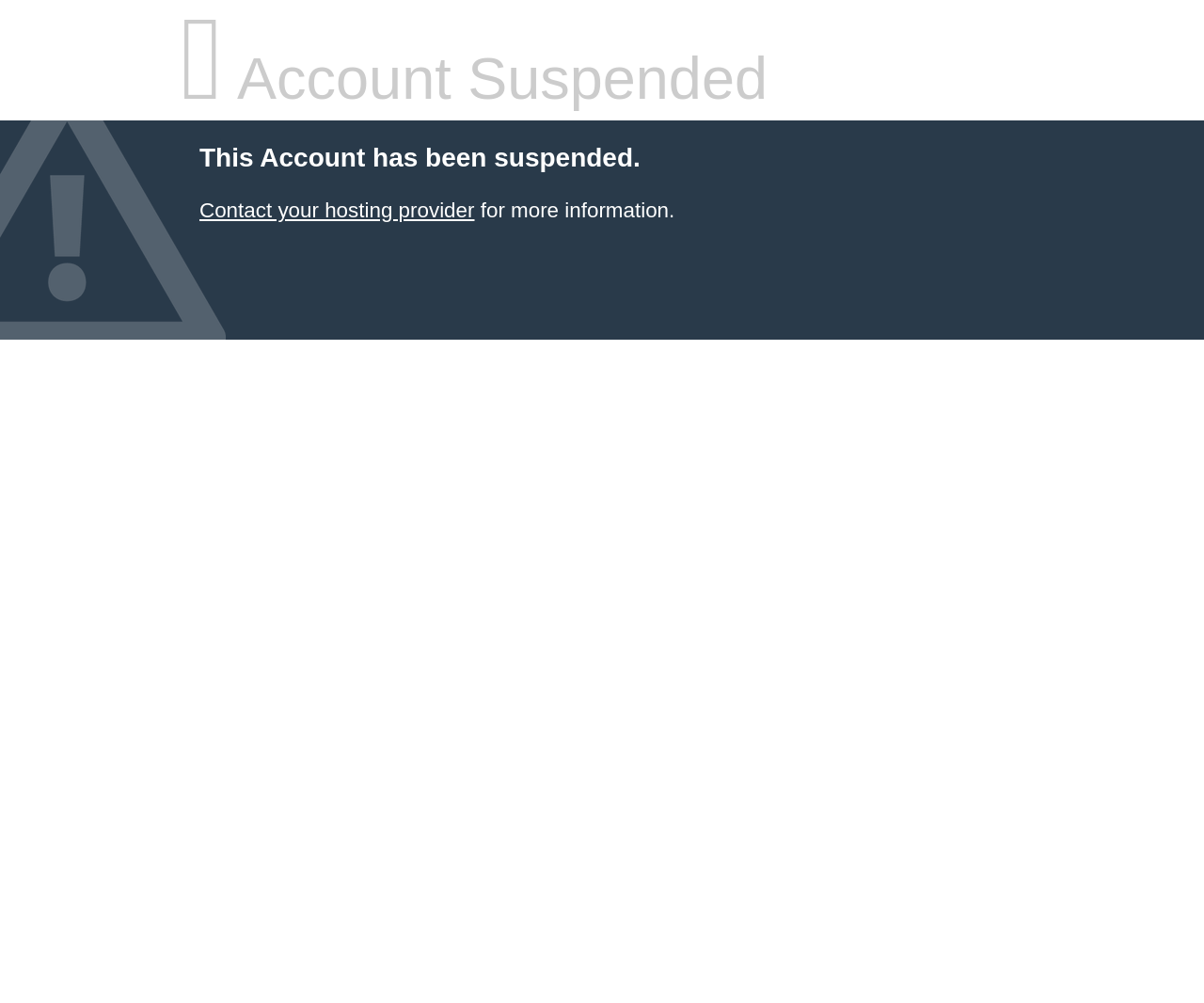Locate the bounding box for the described UI element: "Contact your hosting provider". Ensure the coordinates are four float numbers between 0 and 1, formatted as [left, top, right, bottom].

[0.166, 0.198, 0.394, 0.221]